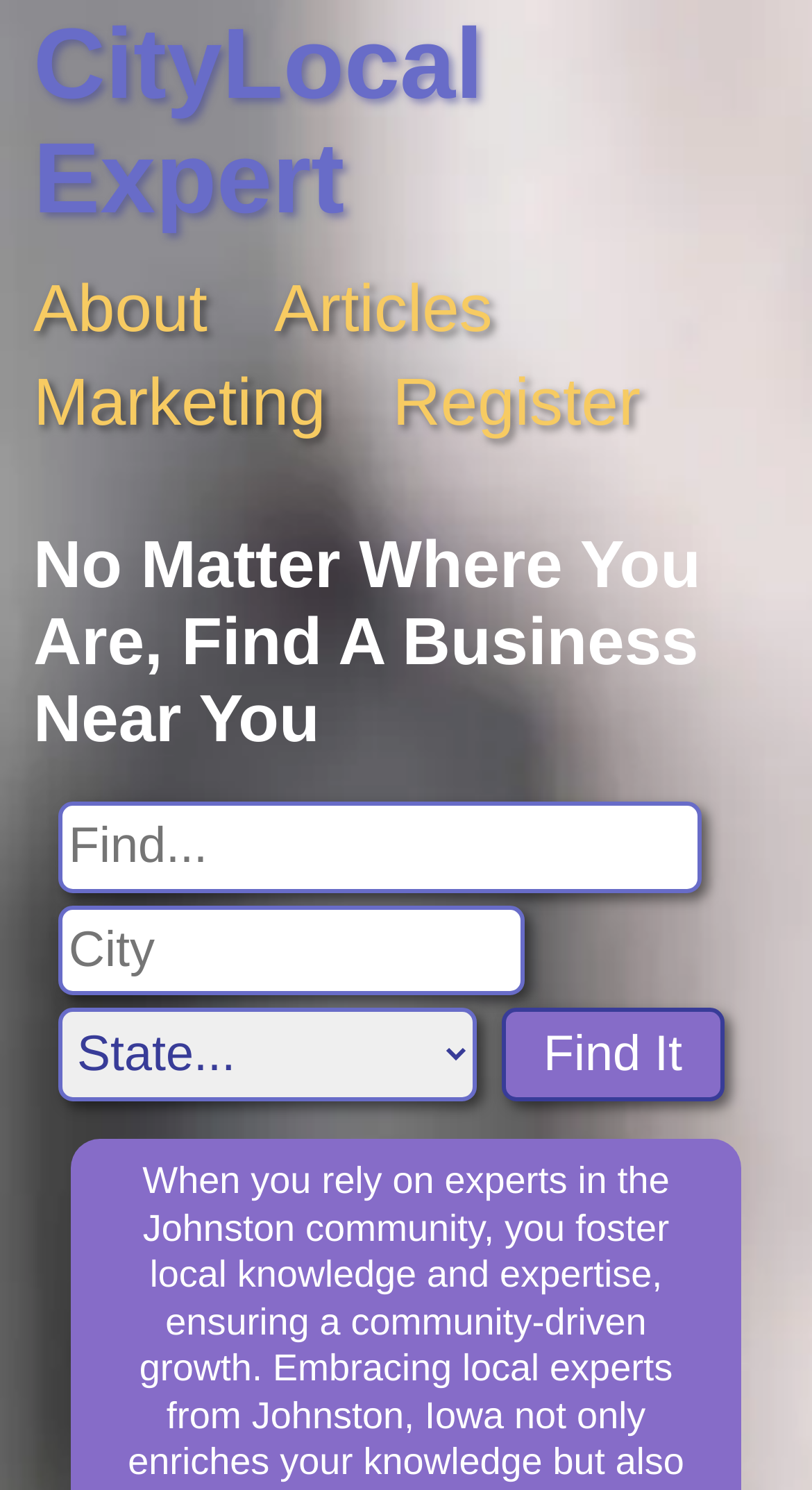What is the state of the 'Search State' combobox?
Please provide a full and detailed response to the question.

The 'Search State' combobox has a property 'expanded' set to 'False', which indicates that it is not expanded. This means that the user needs to click on the combobox to see the list of states.